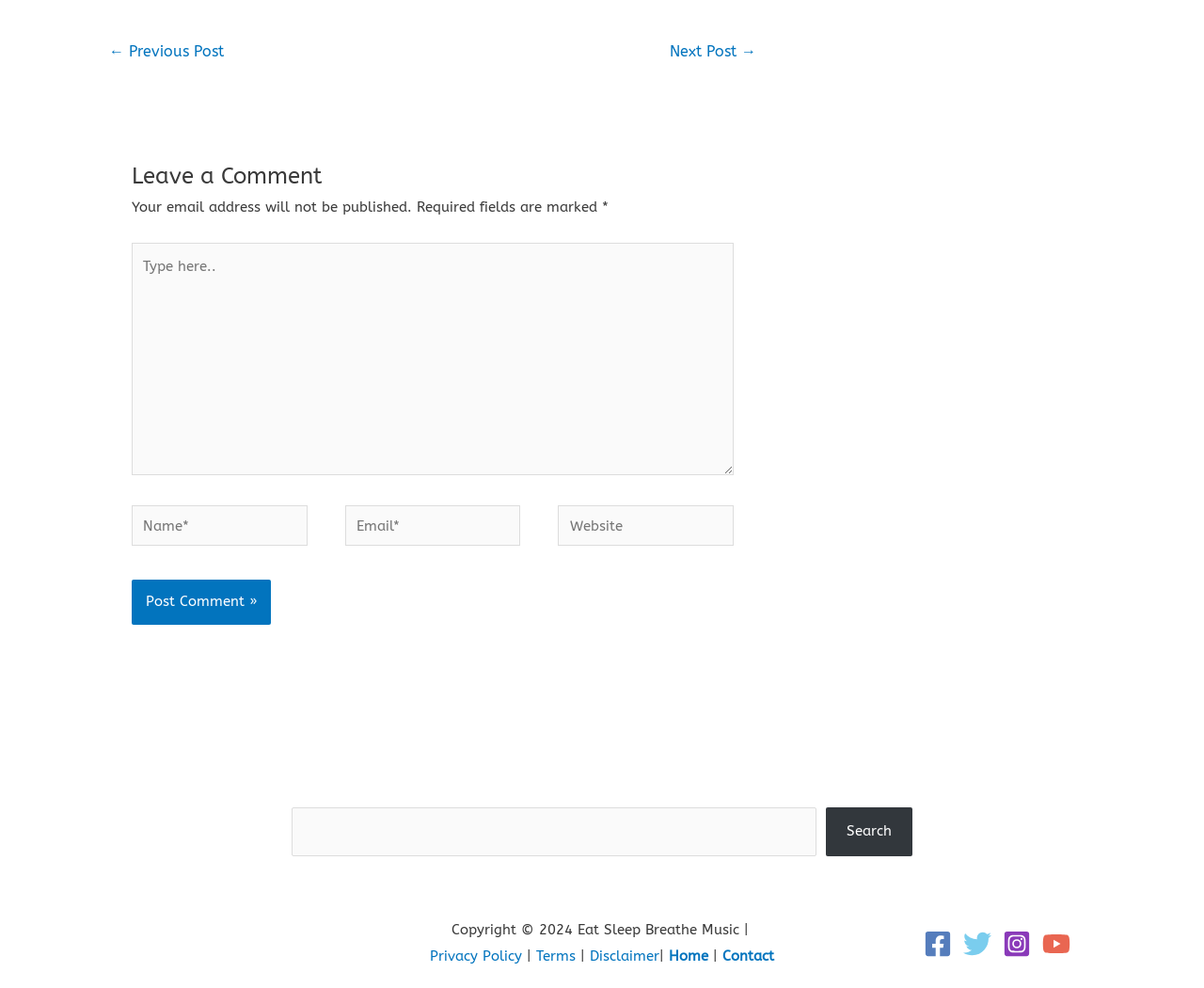What is the copyright year mentioned?
Please respond to the question with a detailed and well-explained answer.

The webpage has a static text element at the bottom with the content 'Copyright © 2024 Eat Sleep Breathe Music', indicating that the copyright year mentioned is 2024.